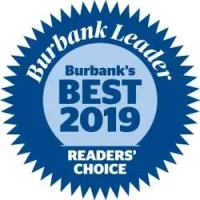Thoroughly describe everything you see in the image.

The image features a badge indicating "Burbank Leader's Best 2019 Readers' Choice." This emblem highlights the recognition received in 2019 from the Burbank Leader, showcasing excellence and popularity within the community. The design consists of a bold blue circular emblem with a starburst background, emphasizing the accolade with the year prominently displayed. This badge symbolizes trust and quality, making it a significant mark for businesses and services recognized by local readers.